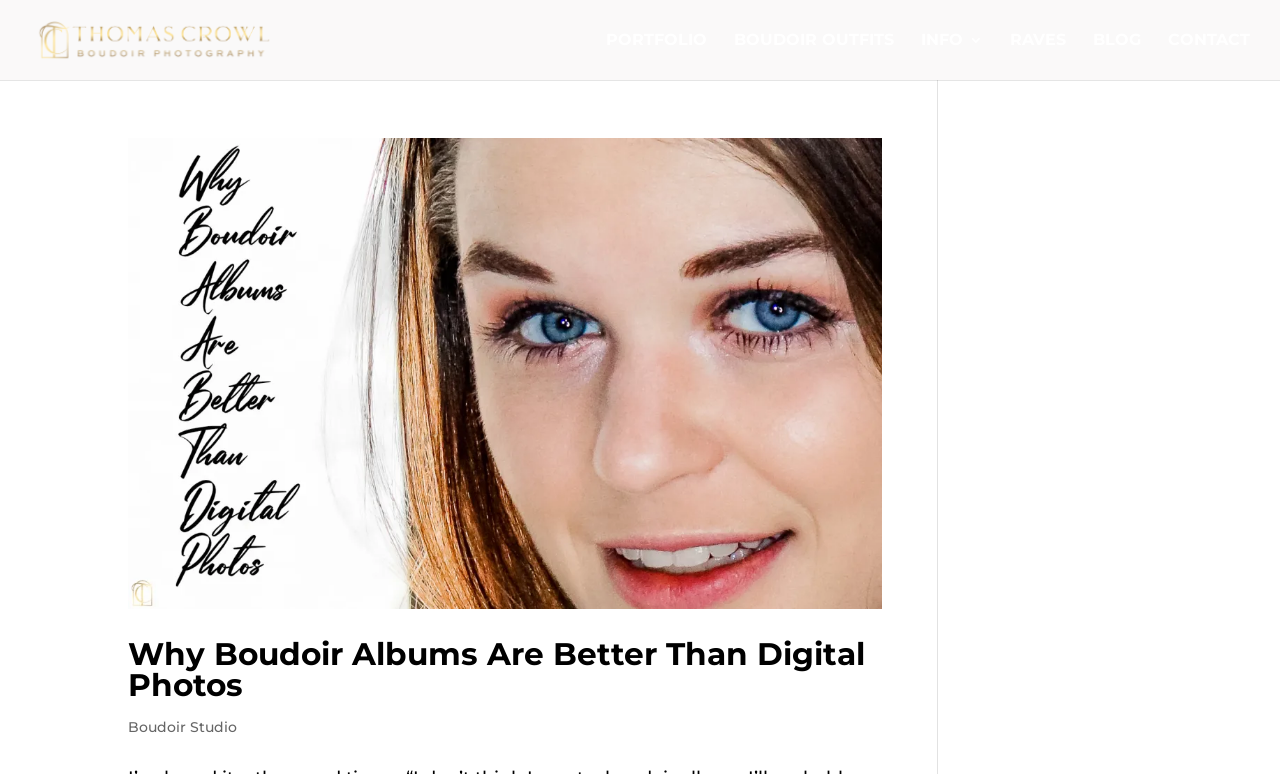Locate the coordinates of the bounding box for the clickable region that fulfills this instruction: "Search for something".

None